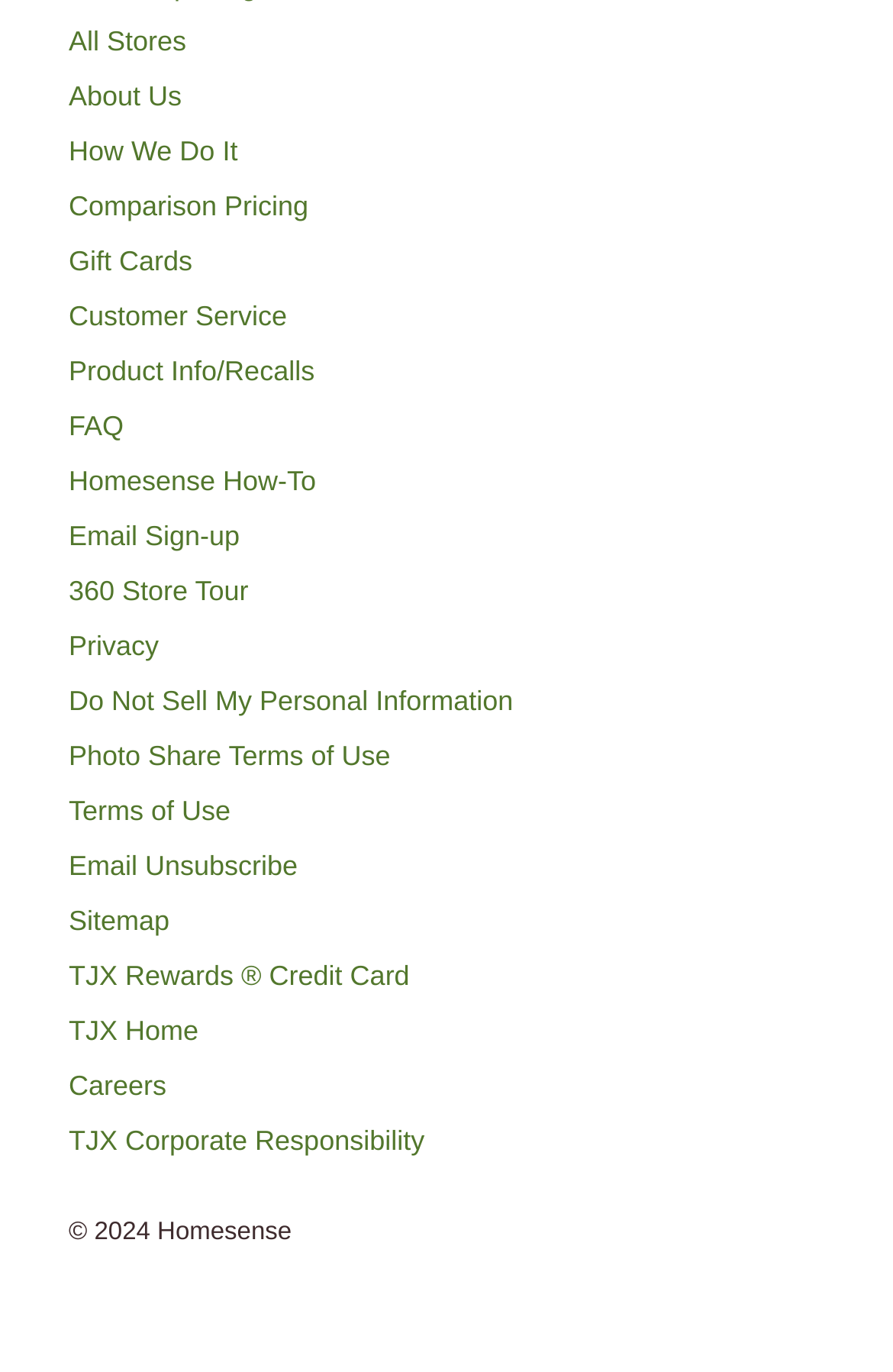What is the purpose of the 'Email Sign-up' link?
Based on the image, give a one-word or short phrase answer.

Subscribe to newsletter